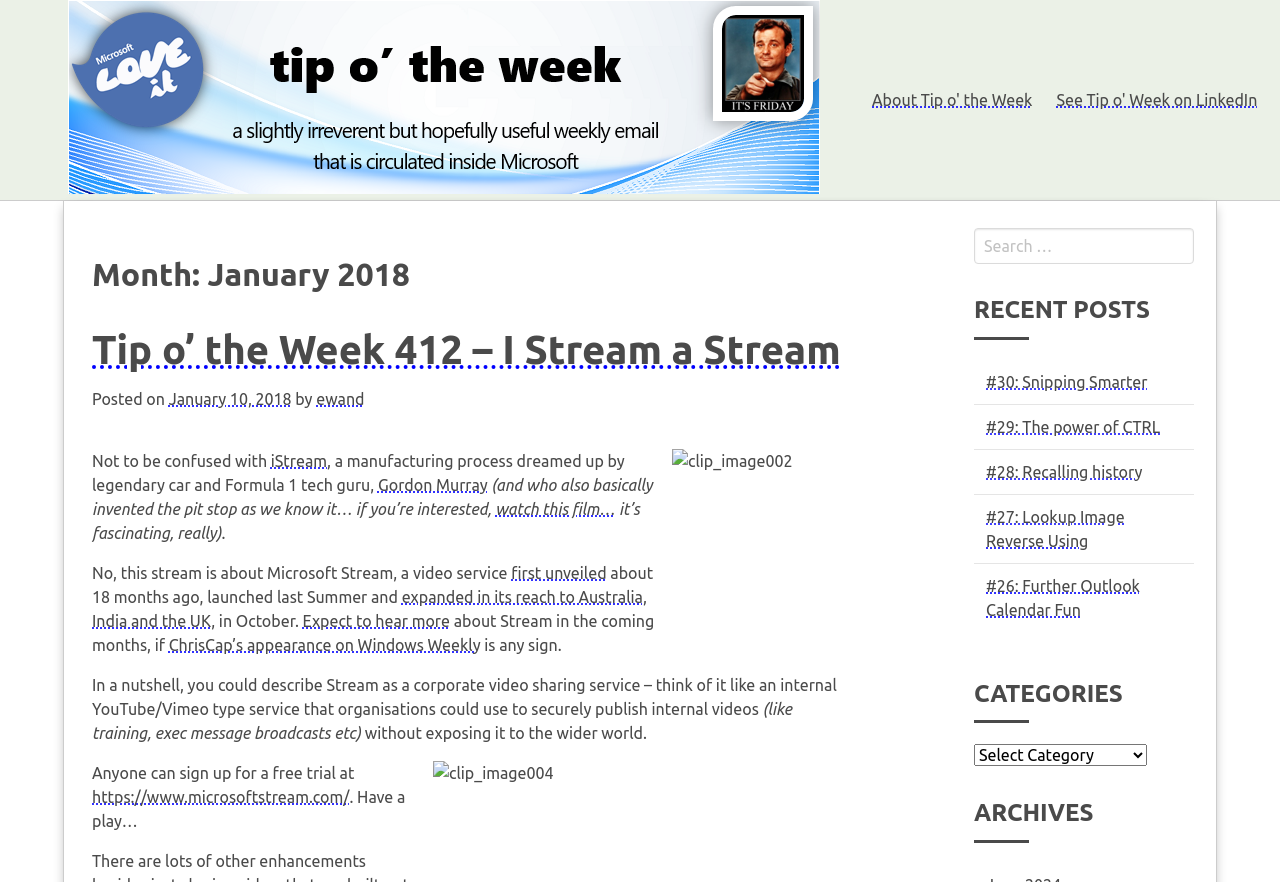Pinpoint the bounding box coordinates of the clickable area necessary to execute the following instruction: "Click on the link to Tip o' the Week 412". The coordinates should be given as four float numbers between 0 and 1, namely [left, top, right, bottom].

[0.072, 0.371, 0.657, 0.422]